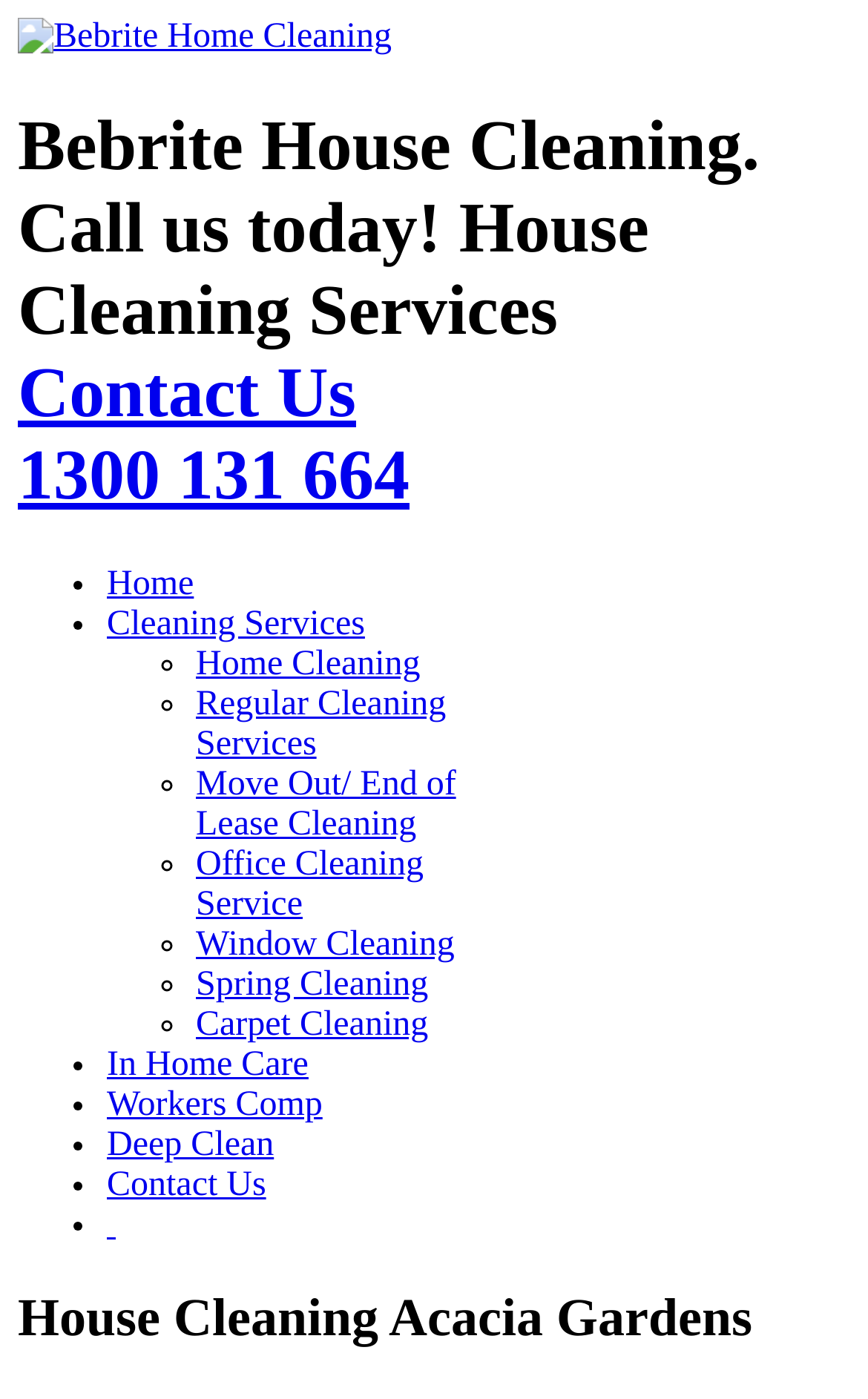Provide the bounding box coordinates for the area that should be clicked to complete the instruction: "View Home Cleaning services".

[0.226, 0.461, 0.484, 0.488]